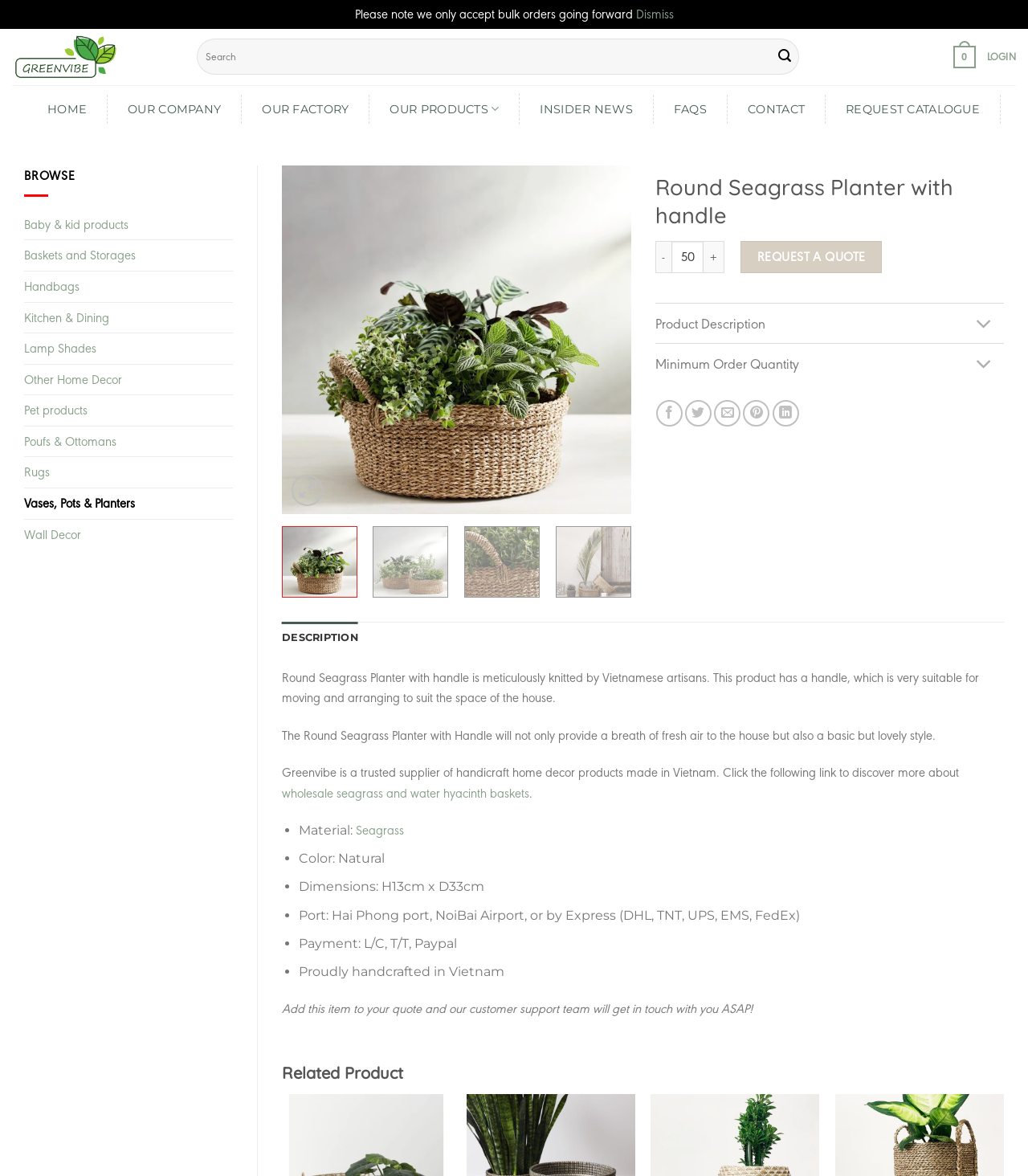Please identify the bounding box coordinates of the element I need to click to follow this instruction: "Browse baby and kid products".

[0.023, 0.178, 0.227, 0.204]